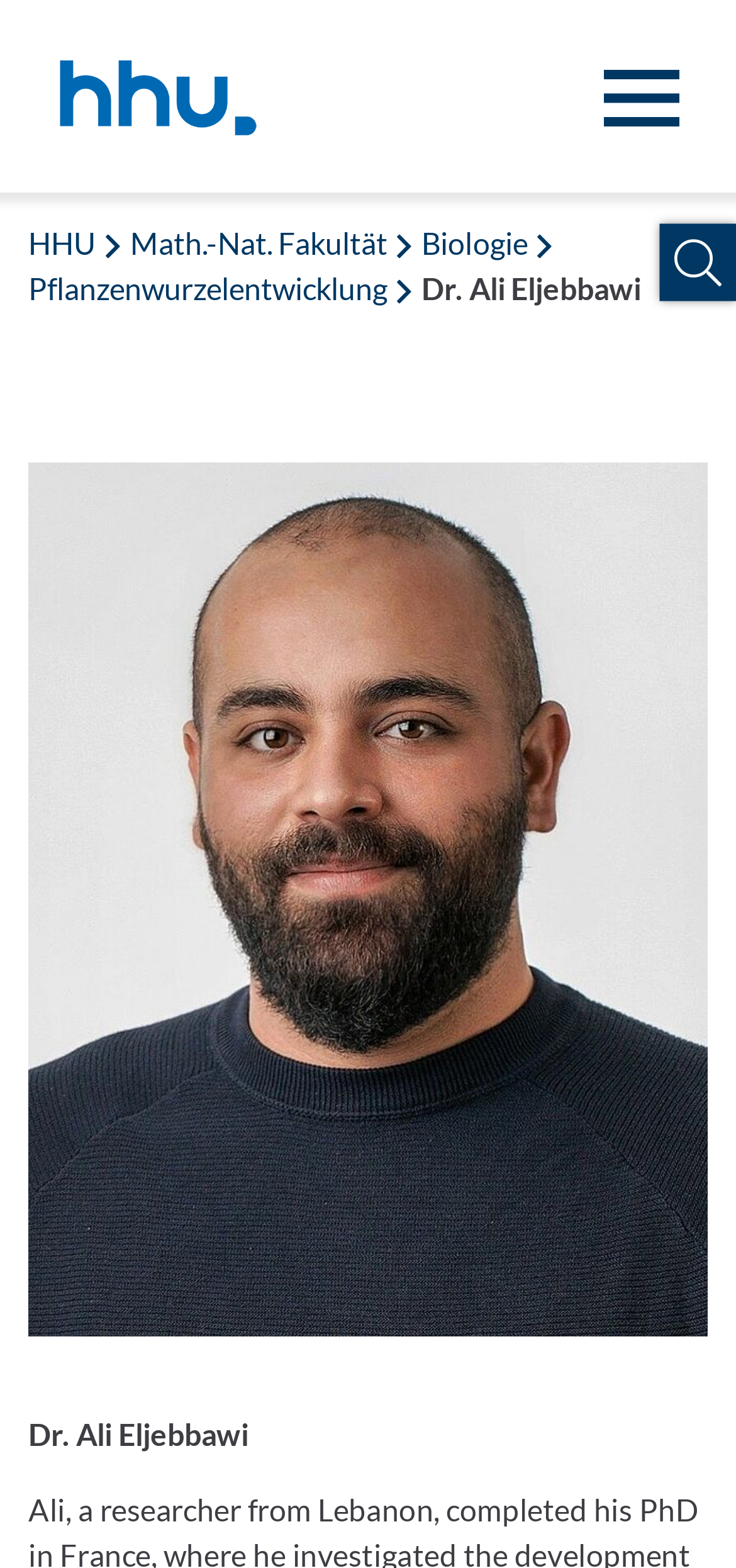Create a detailed summary of the webpage's content and design.

The webpage is about Dr. Ali Eljebbawi, affiliated with the University of Düsseldorf. At the top left corner, there is a logo of Heinrich-Heine-Universität Düsseldorf, accompanied by a link with the same name. To the right of the logo, there is a button to open the menu. 

Below the logo, there is a navigation section with five links: "HHU", "Math.-Nat. Fakultät", "Biologie", "Pflanzenwurzelentwicklung", and a text "Dr. Ali Eljebbawi". The navigation section spans across the entire width of the page.

Underneath the navigation section, there is a large figure that occupies most of the page's width and height. At the bottom left corner, there is a static text "Dr. Ali Eljebbawi" in a smaller font size.